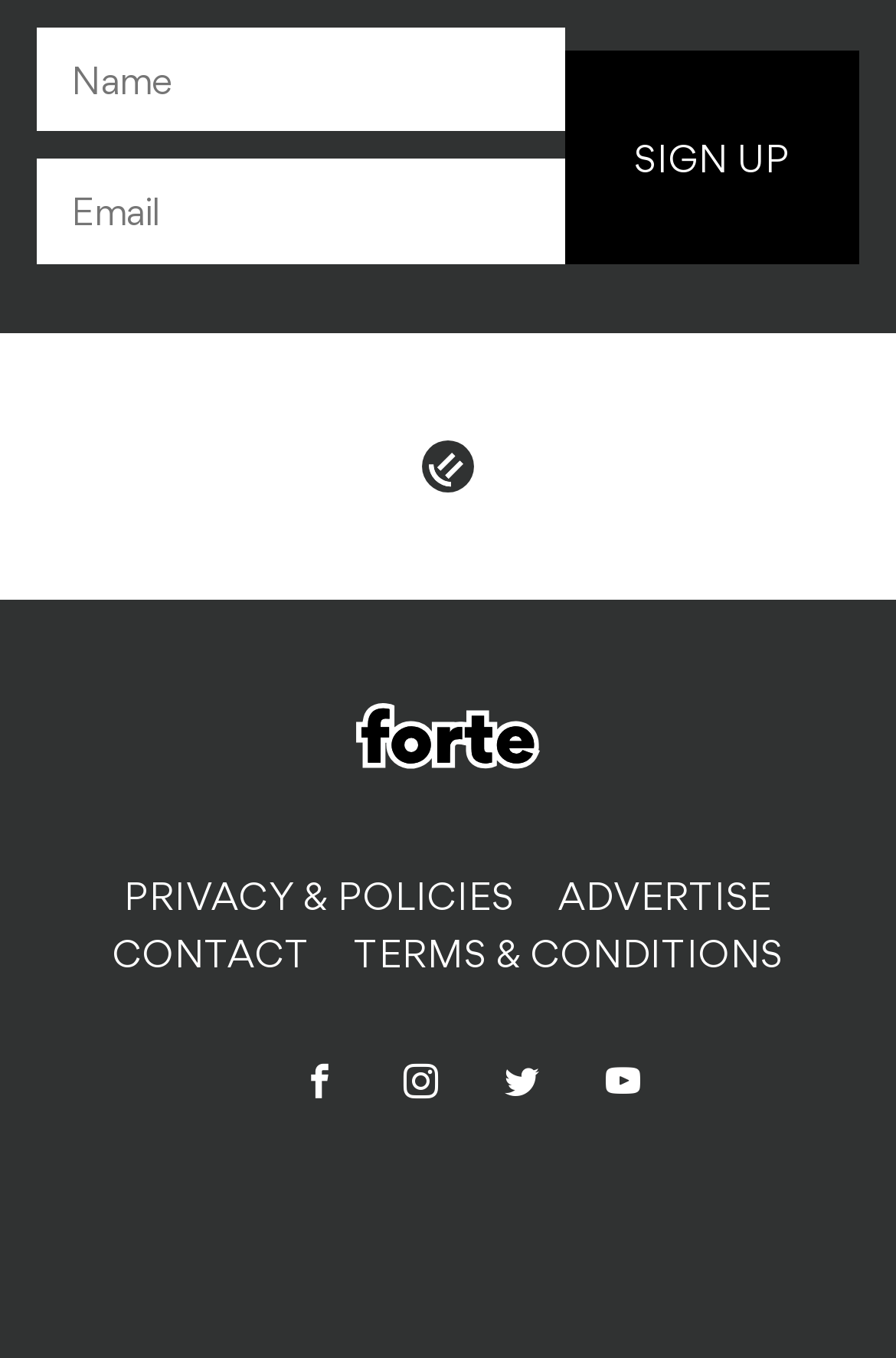Please determine the bounding box of the UI element that matches this description: Sign up. The coordinates should be given as (top-left x, top-left y, bottom-right x, bottom-right y), with all values between 0 and 1.

[0.631, 0.037, 0.959, 0.194]